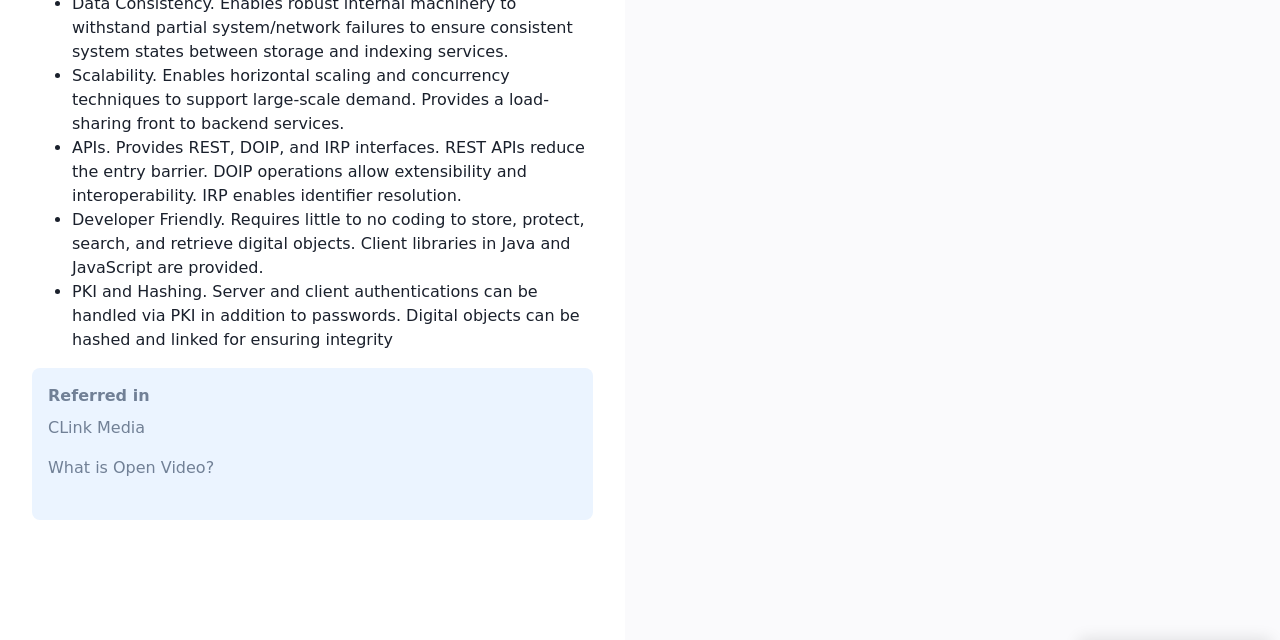For the given element description What is Open Video?, determine the bounding box coordinates of the UI element. The coordinates should follow the format (top-left x, top-left y, bottom-right x, bottom-right y) and be within the range of 0 to 1.

[0.038, 0.7, 0.451, 0.762]